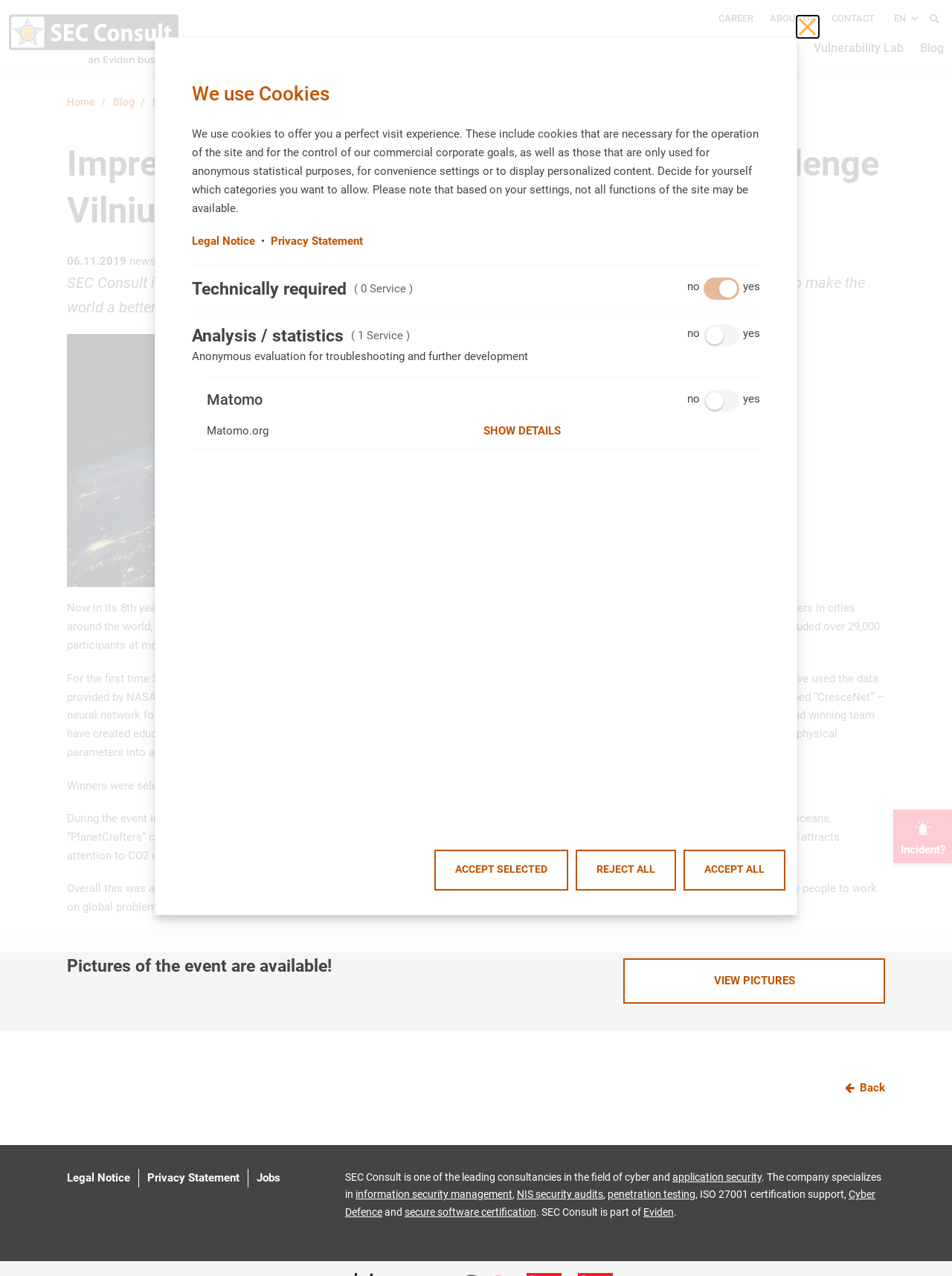Extract the bounding box for the UI element that matches this description: "View Pictures".

[0.655, 0.751, 0.93, 0.787]